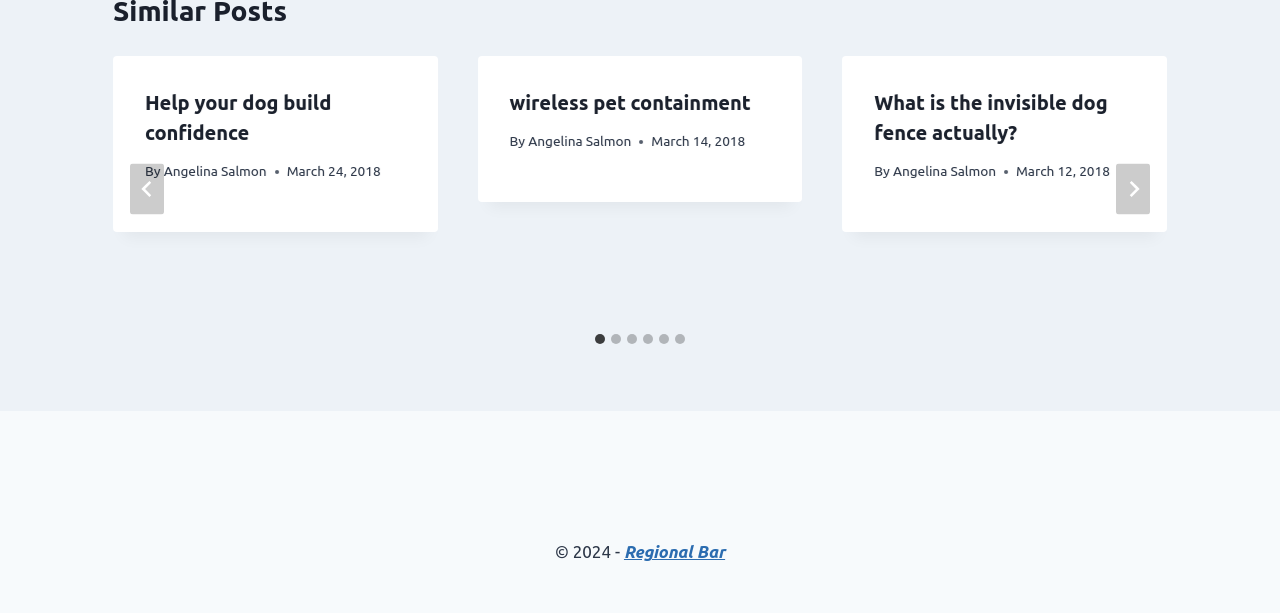What is the copyright year of the website?
Answer the question with detailed information derived from the image.

I found the copyright information at the bottom of the webpage, which is a static text '© 2024 -' followed by a link 'Regional Bar'. The year mentioned is 2024, which is the copyright year of the website.